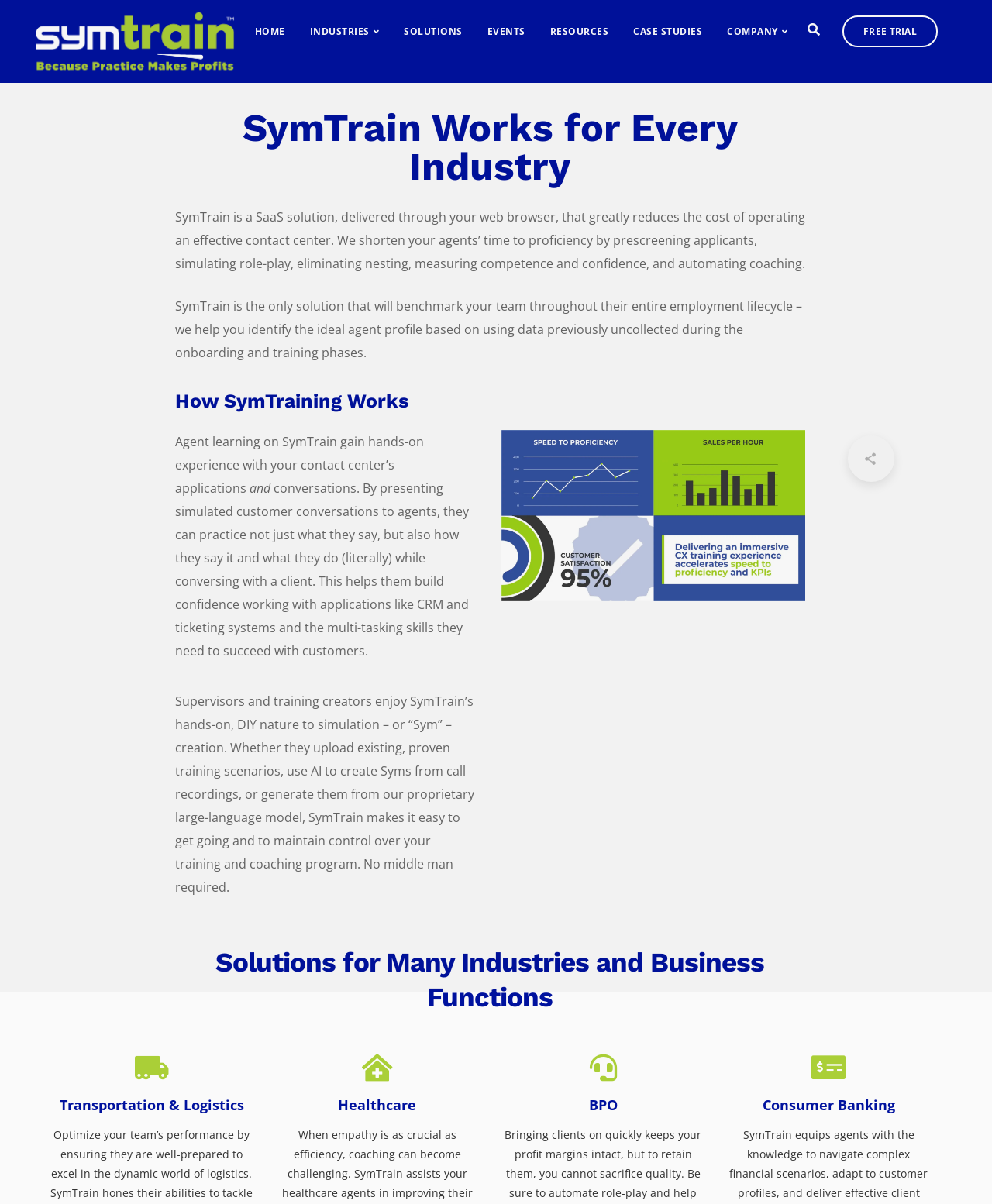What is the 'Sym' in SymTrain?
Provide a detailed answer to the question using information from the image.

The 'Sym' in SymTrain refers to simulation, which is a key feature of the platform. It allows agents to gain hands-on experience with contact center applications and practice conversations with customers in a simulated environment.